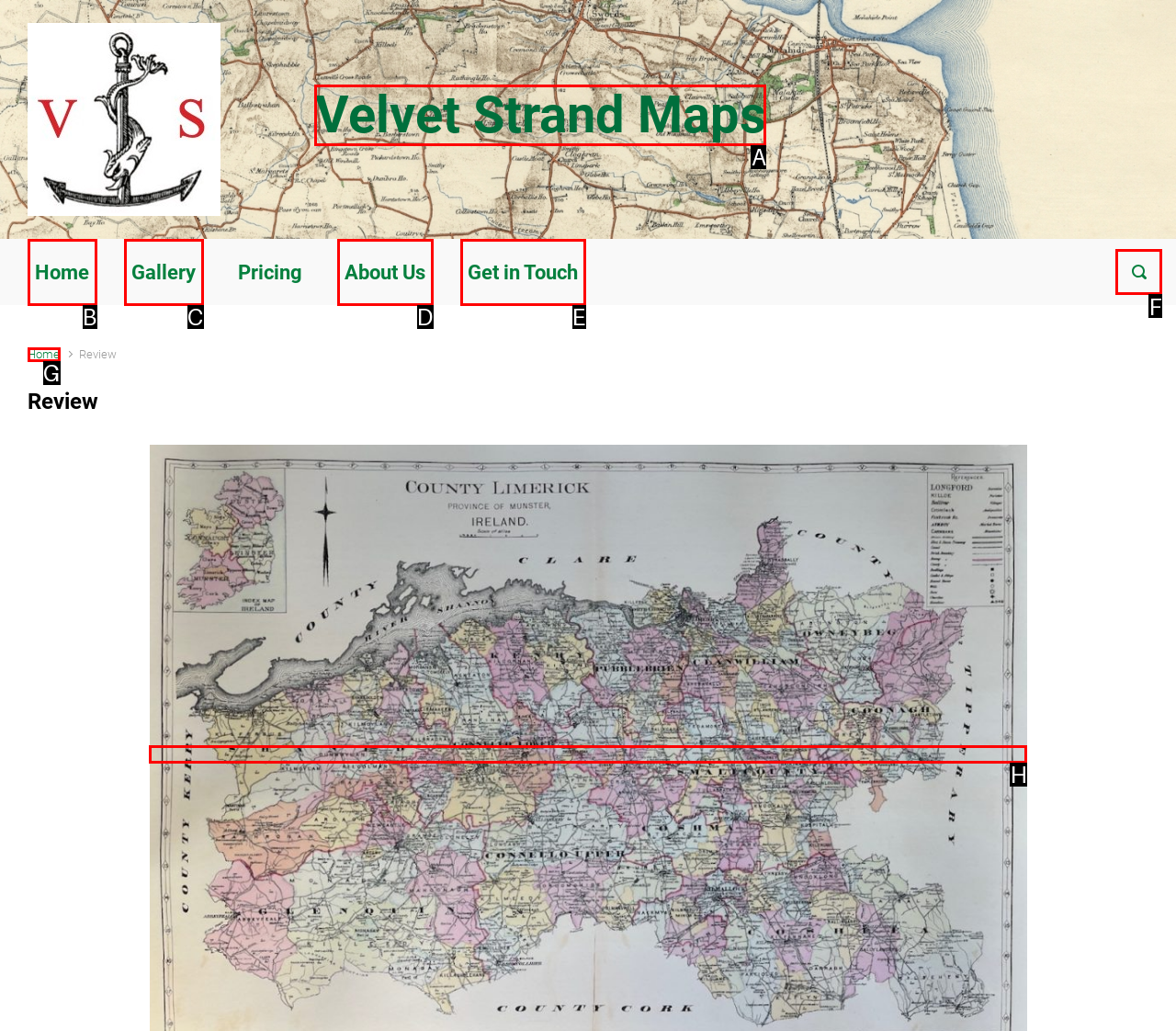Select the appropriate HTML element to click on to finish the task: search for something.
Answer with the letter corresponding to the selected option.

F